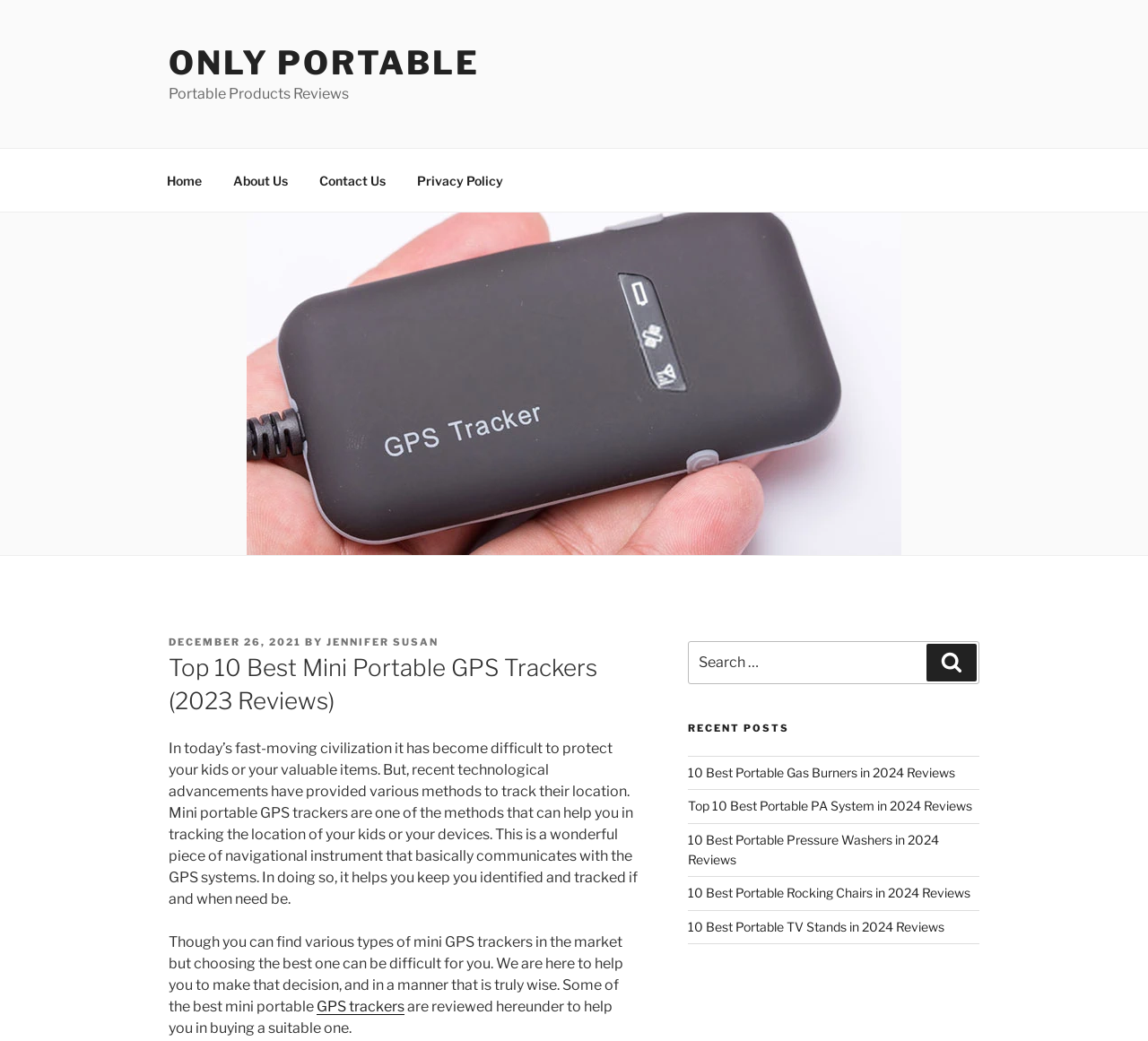Please identify the bounding box coordinates of the clickable area that will fulfill the following instruction: "Click on the 'GPS trackers' link". The coordinates should be in the format of four float numbers between 0 and 1, i.e., [left, top, right, bottom].

[0.276, 0.958, 0.352, 0.975]